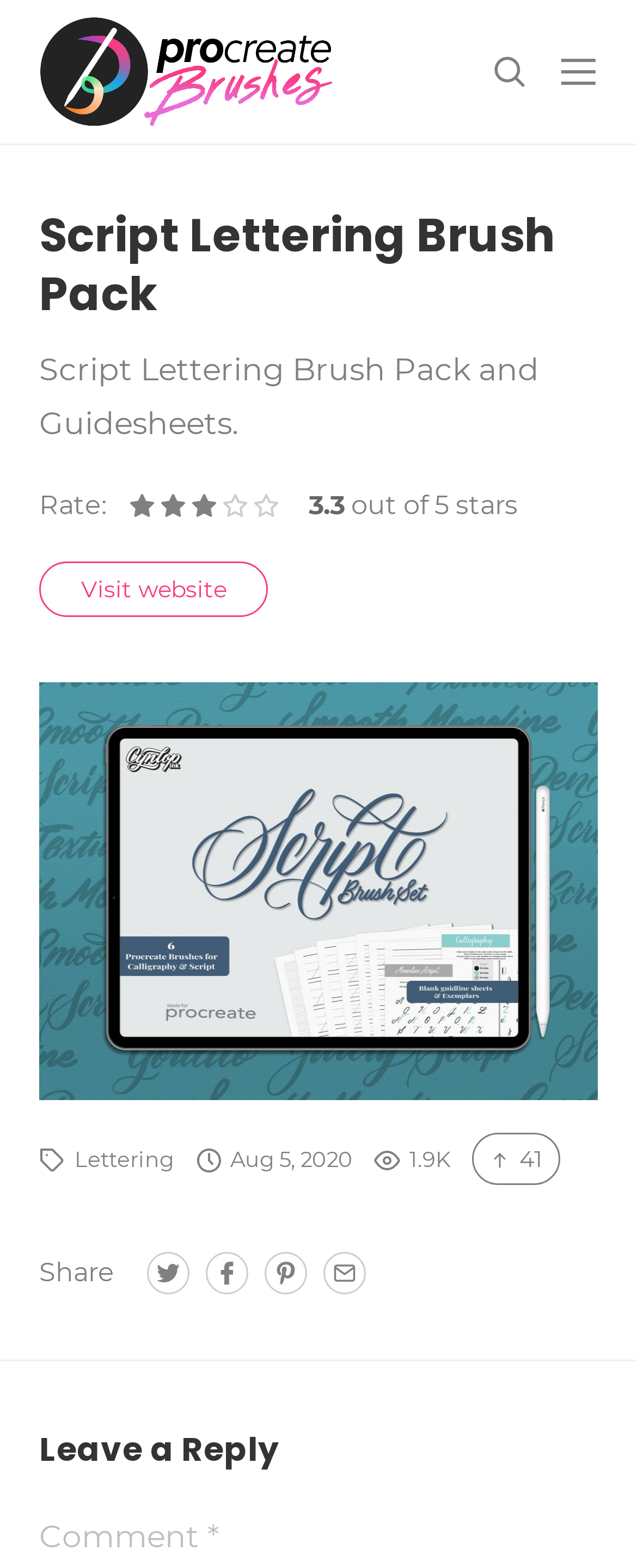Examine the image carefully and respond to the question with a detailed answer: 
How many views does the Script Lettering Brush Pack have?

I found the view count in the list item 'Views' in the article section, where it displays an image and the text '1.9K'.